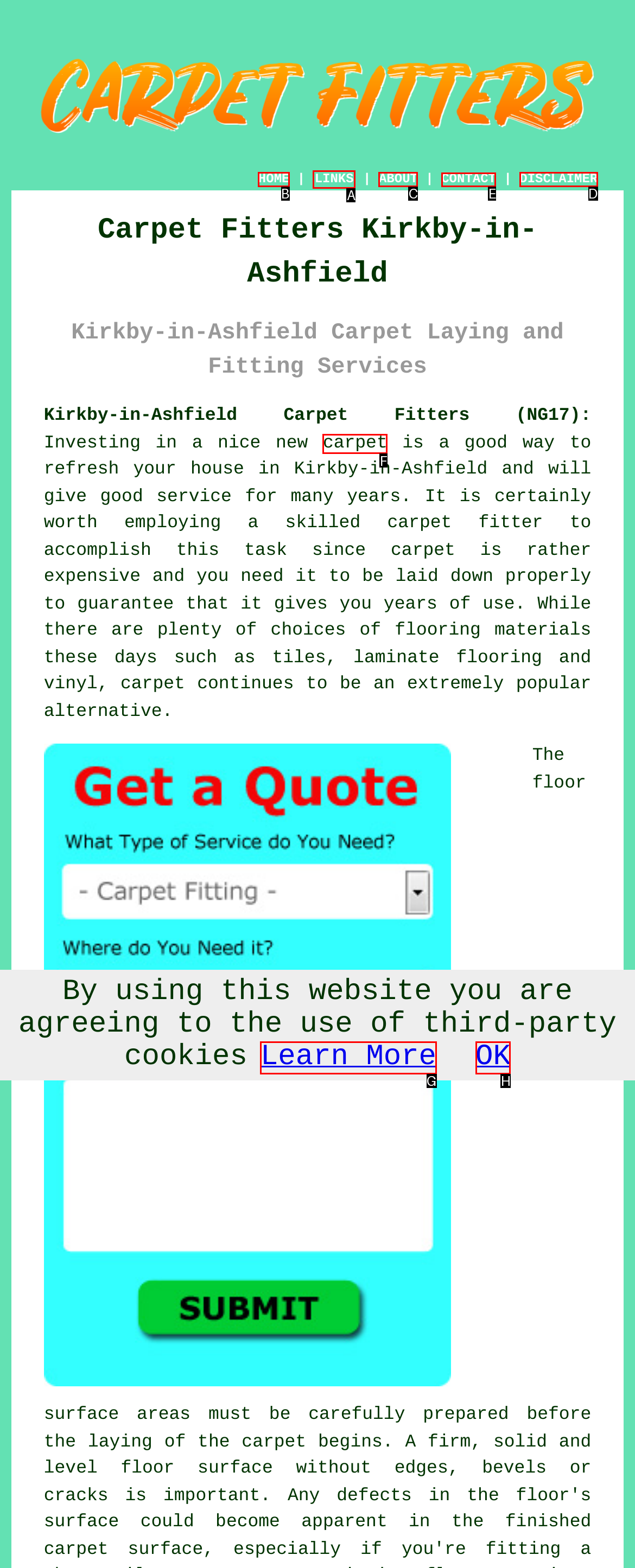Based on the choices marked in the screenshot, which letter represents the correct UI element to perform the task: Click the CONTACT link?

E